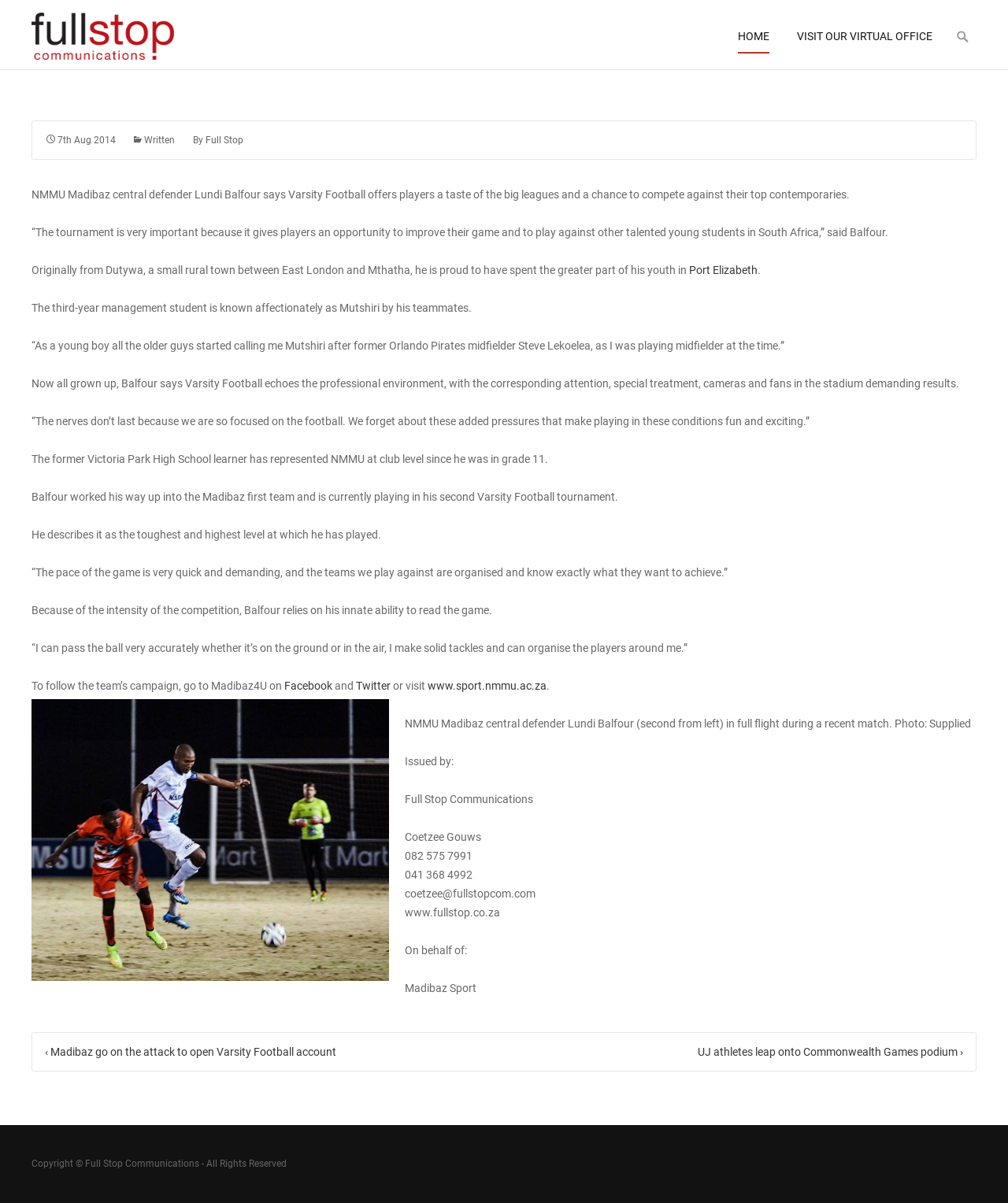Please identify the bounding box coordinates for the region that you need to click to follow this instruction: "Click on 'HOME'".

[0.732, 0.016, 0.763, 0.045]